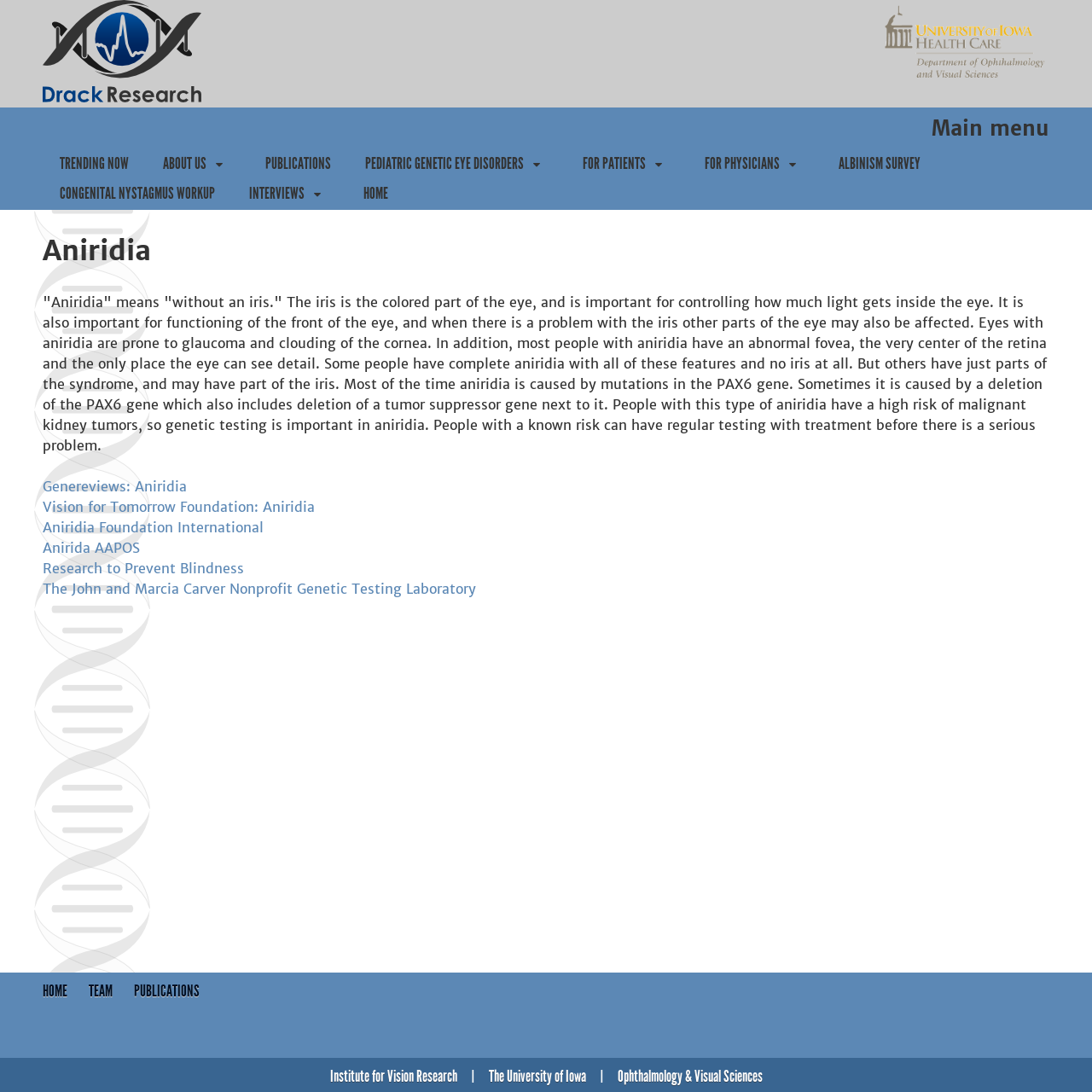Locate the bounding box coordinates of the element that needs to be clicked to carry out the instruction: "Read about aniridia". The coordinates should be given as four float numbers ranging from 0 to 1, i.e., [left, top, right, bottom].

[0.039, 0.267, 0.961, 0.567]